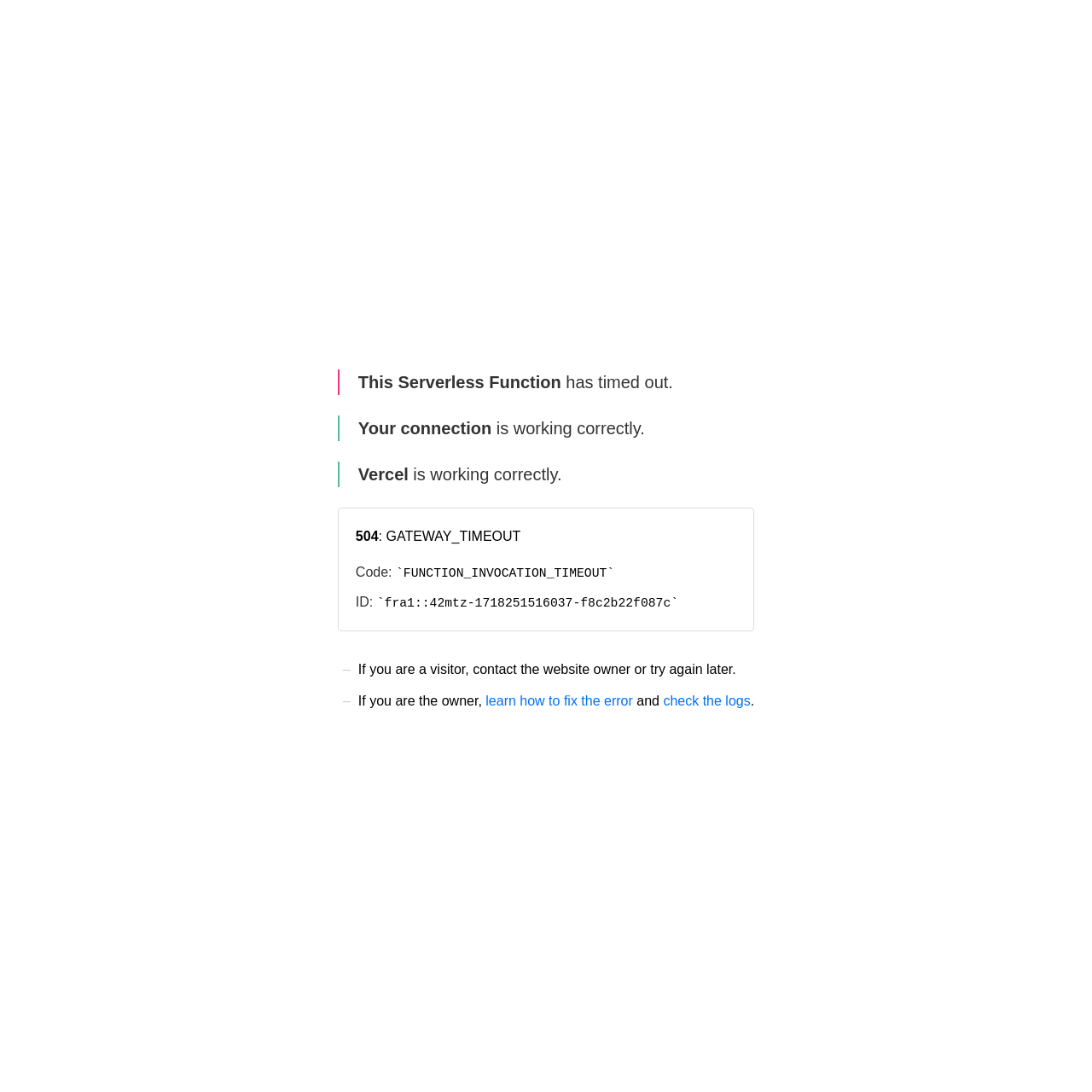Use a single word or phrase to answer the question:
What is the error code displayed on the webpage?

504